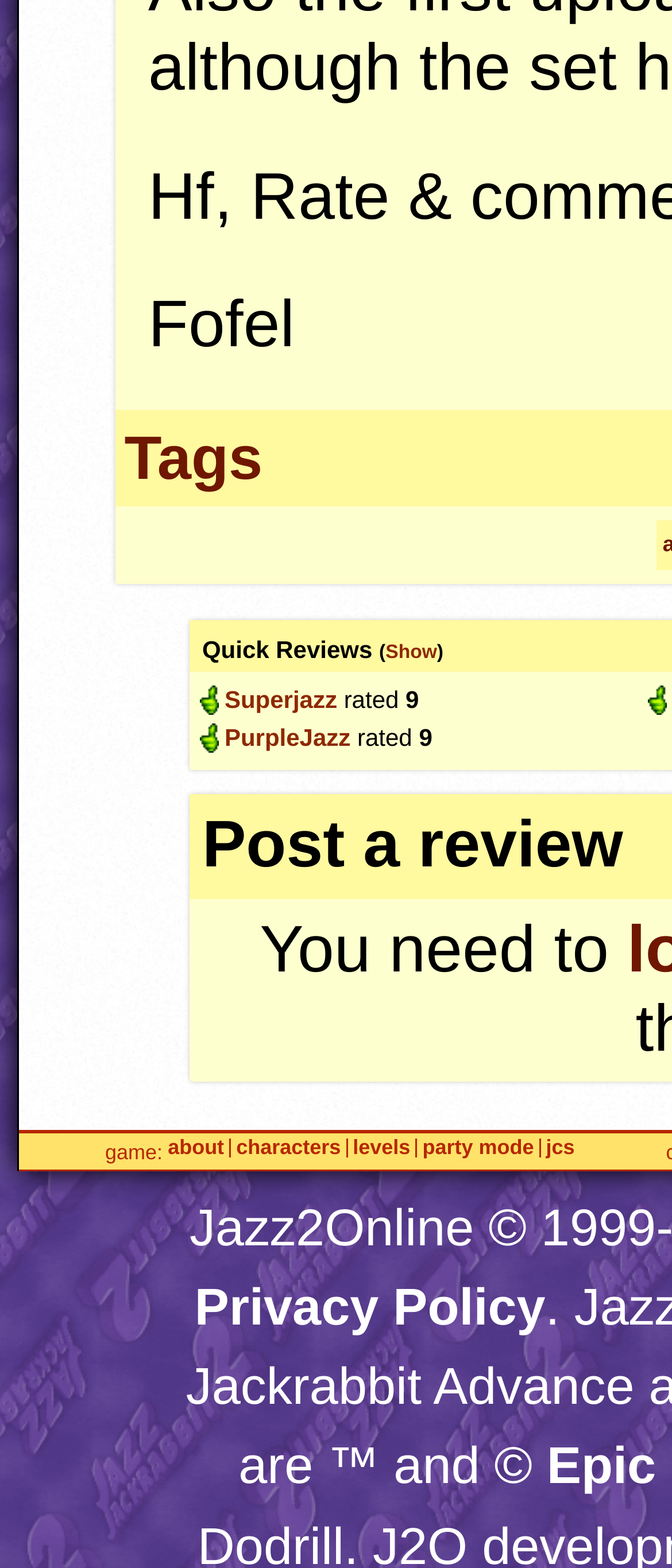Identify the bounding box coordinates of the clickable region to carry out the given instruction: "Check Privacy Policy".

[0.29, 0.816, 0.812, 0.853]